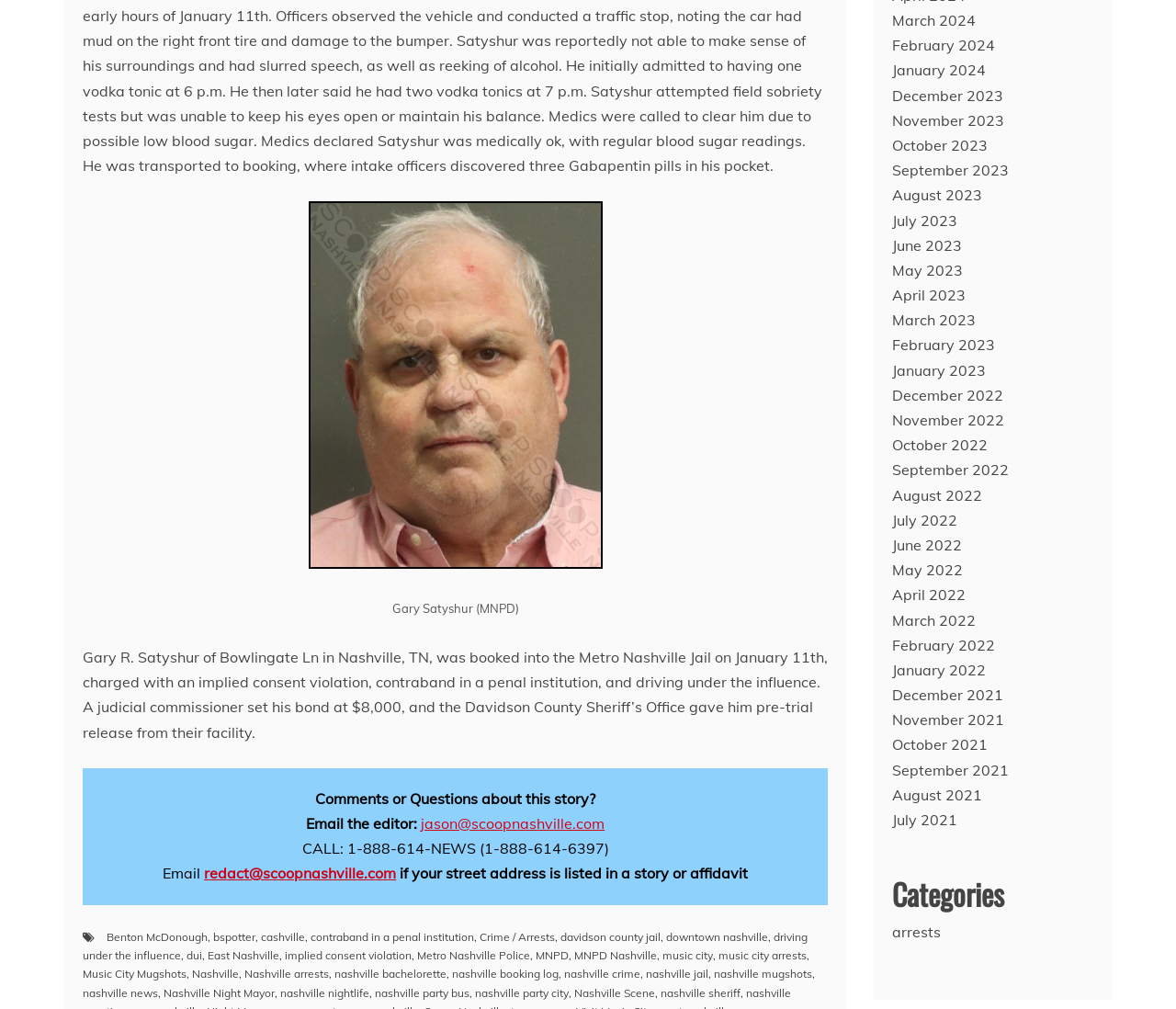What is the bond amount set by the judicial commissioner?
Can you give a detailed and elaborate answer to the question?

The StaticText element with the text 'A judicial commissioner set his bond at $8,000...' indicates that the bond amount set by the judicial commissioner is $8,000.